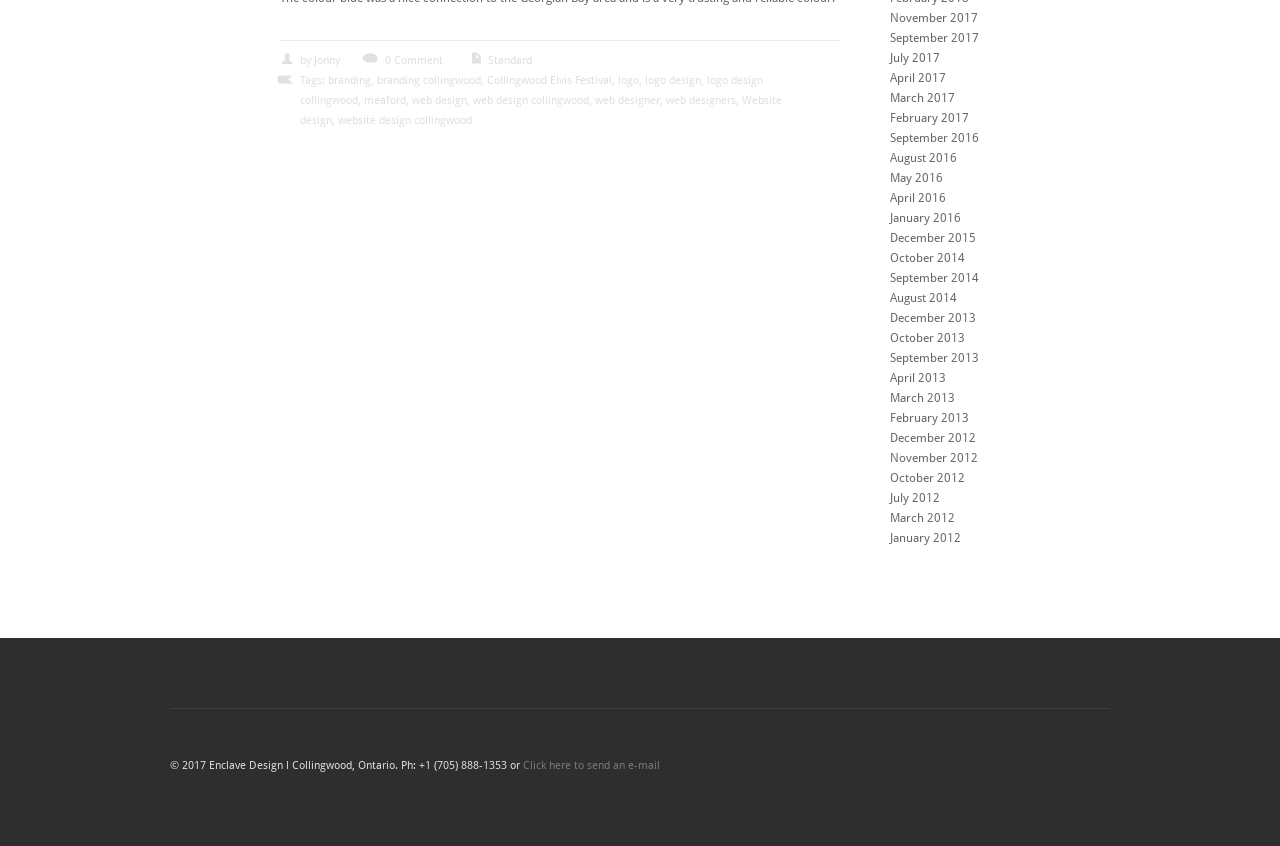Identify the bounding box coordinates for the UI element described as: "XML Sitemap".

None